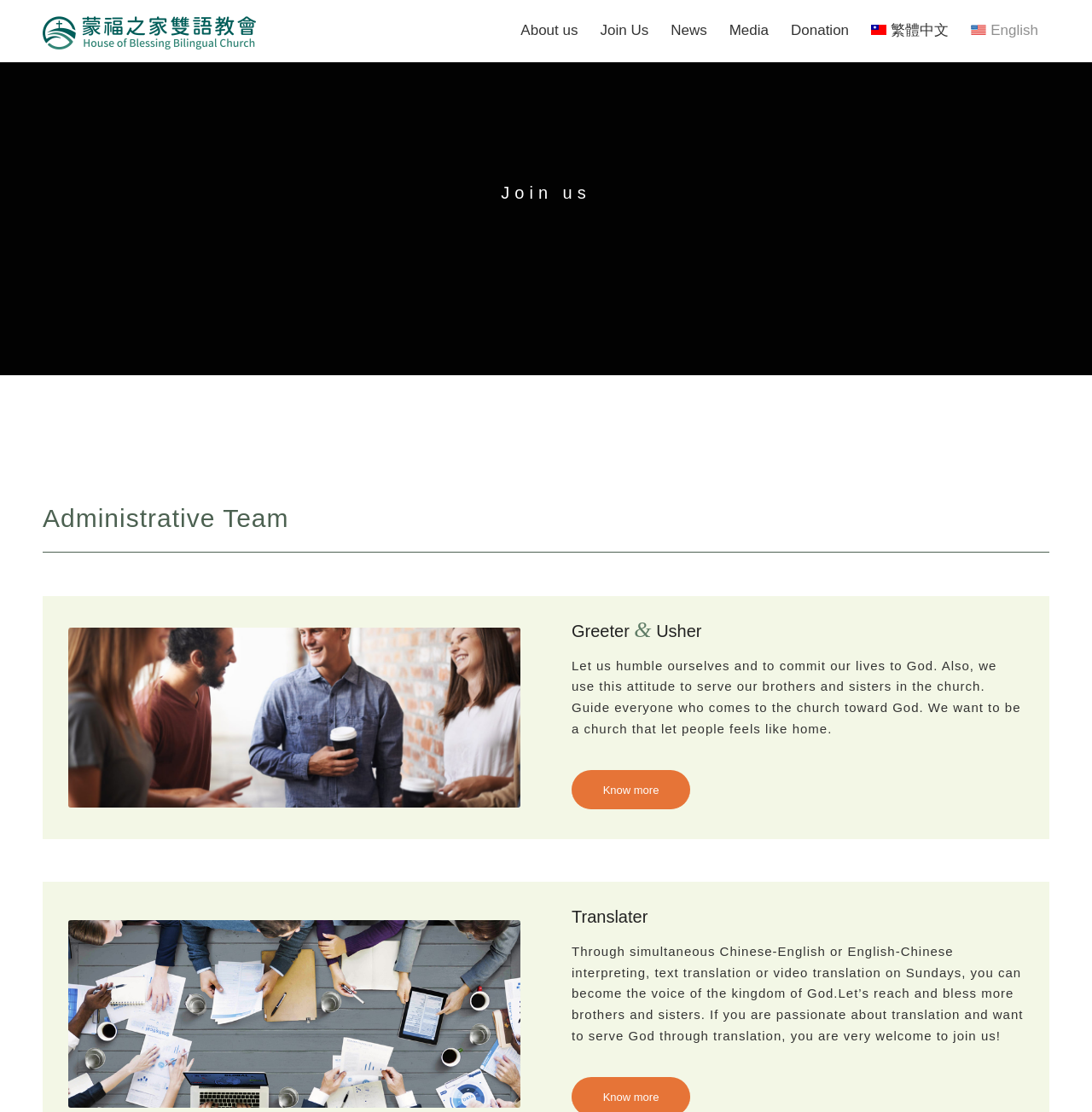What is the name of the church?
Kindly give a detailed and elaborate answer to the question.

I found the text 'House Of Blessing Bilingual Church' on the webpage, which is likely to be the name of the church.